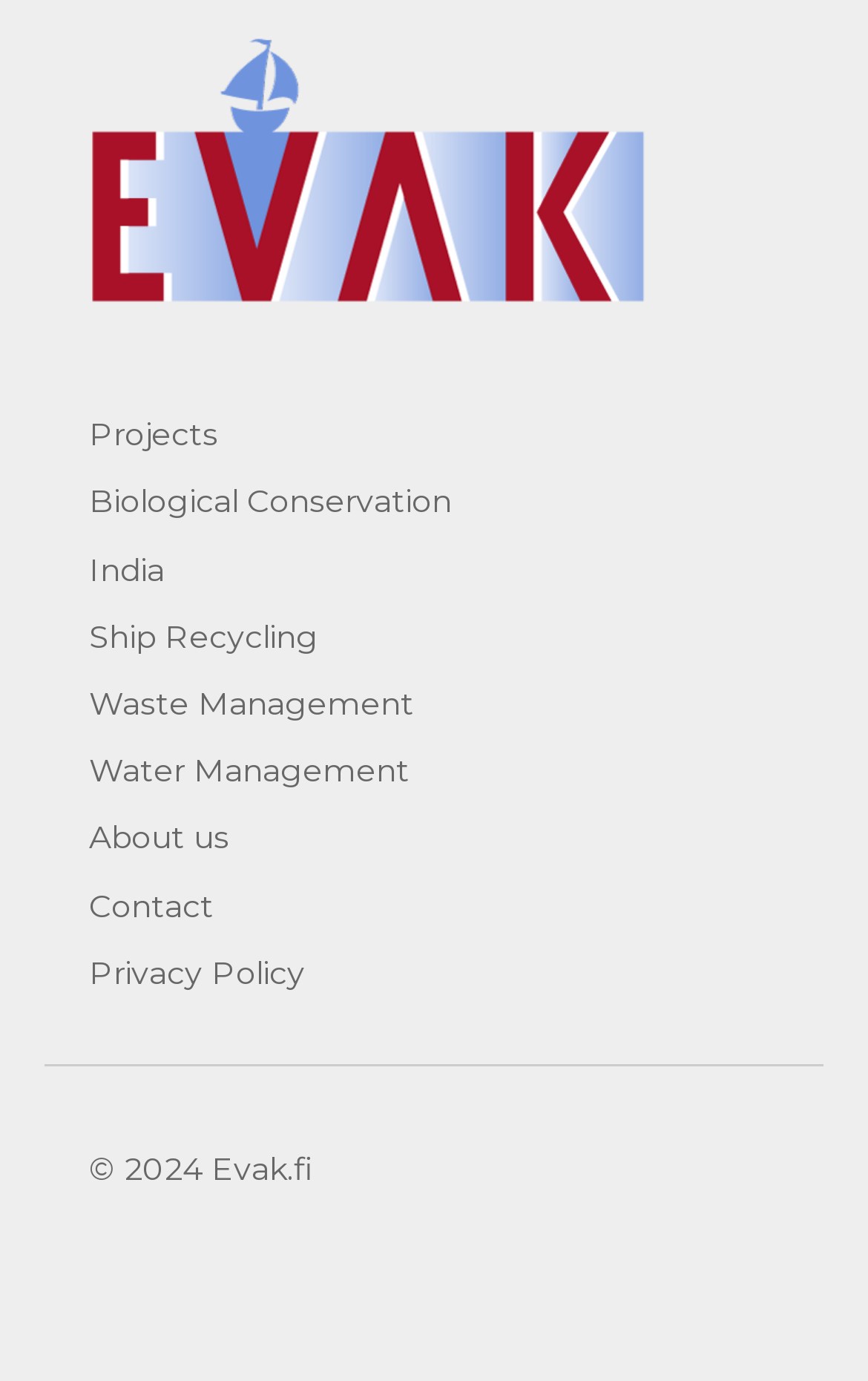Refer to the screenshot and give an in-depth answer to this question: What is the year of copyright?

At the bottom of the webpage, I found a static text element '© 2024' with a bounding box of [0.103, 0.832, 0.233, 0.861], indicating the year of copyright as 2024.